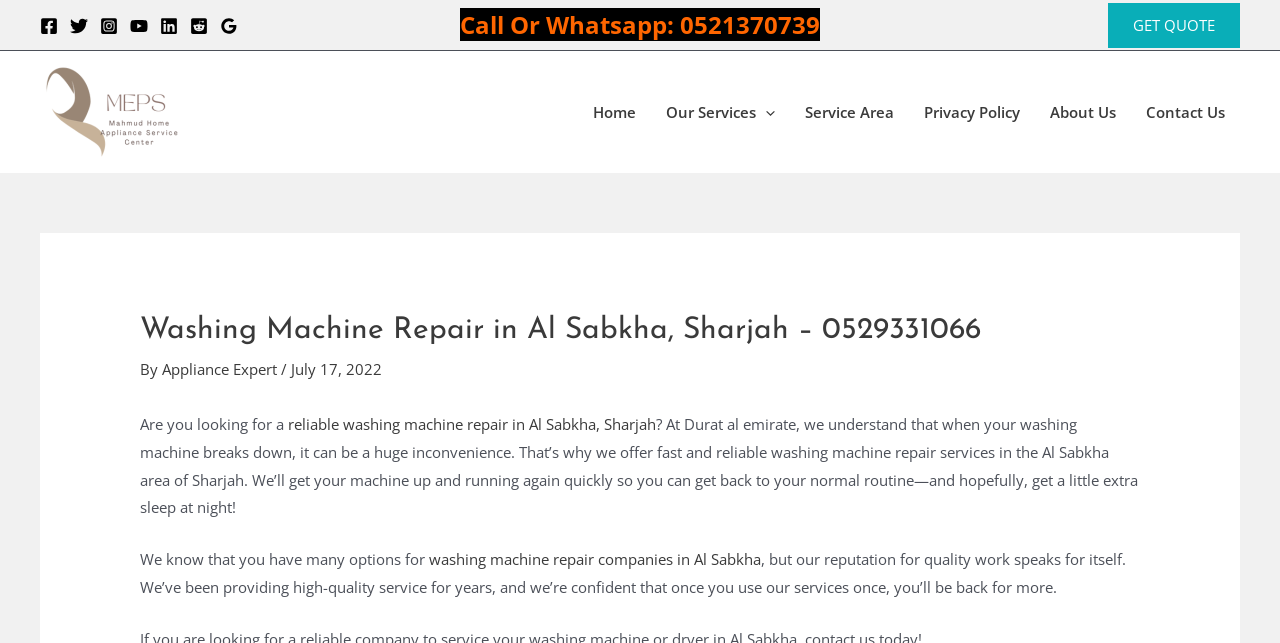Identify the bounding box coordinates of the section that should be clicked to achieve the task described: "Click on Facebook link".

[0.031, 0.027, 0.045, 0.055]